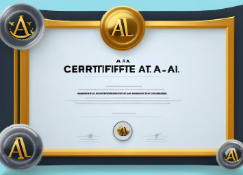Respond with a single word or short phrase to the following question: 
What does the certificate represent?

Accomplishment and recognition